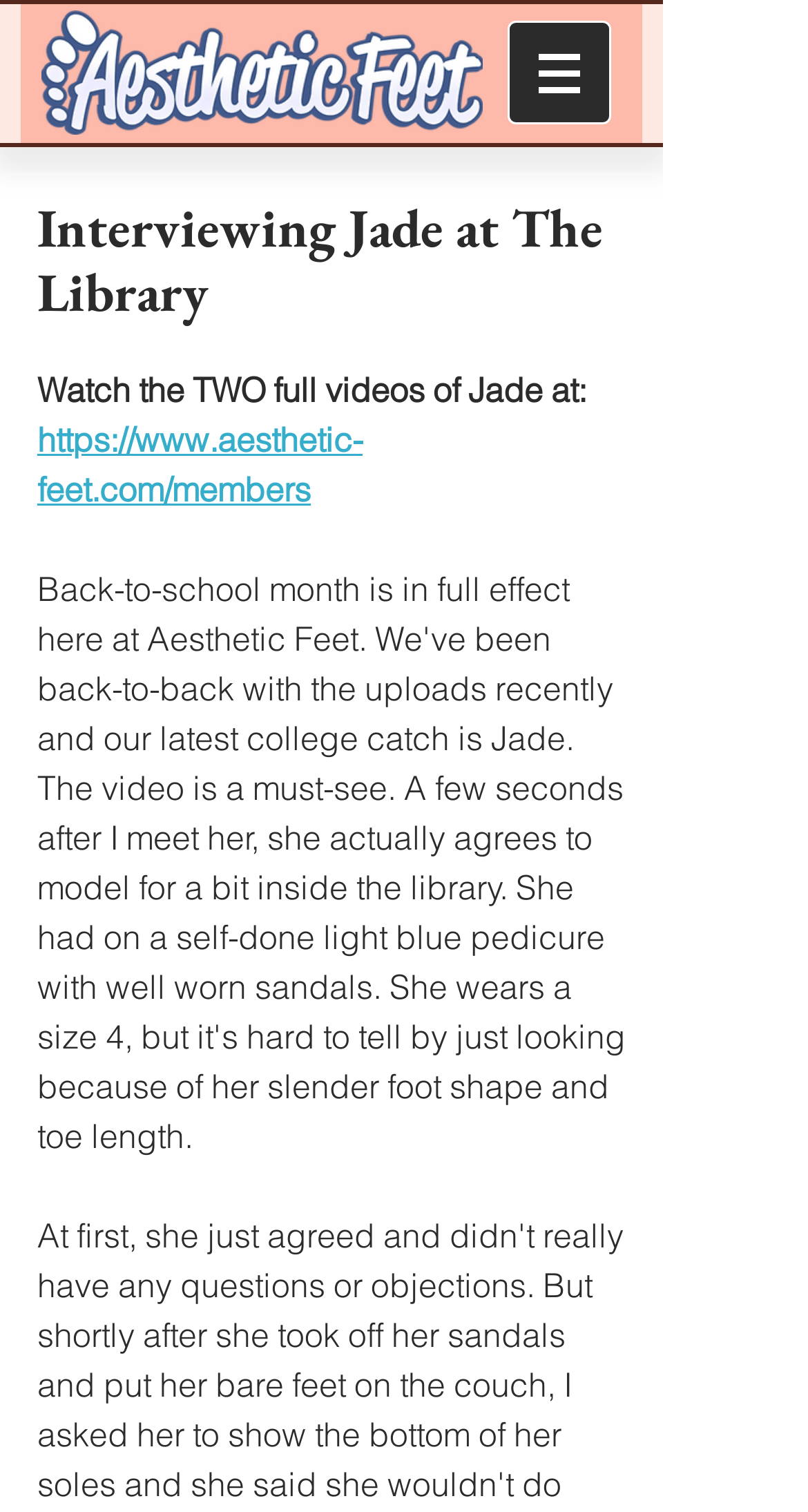What is the main heading displayed on the webpage? Please provide the text.

Interviewing Jade at The Library